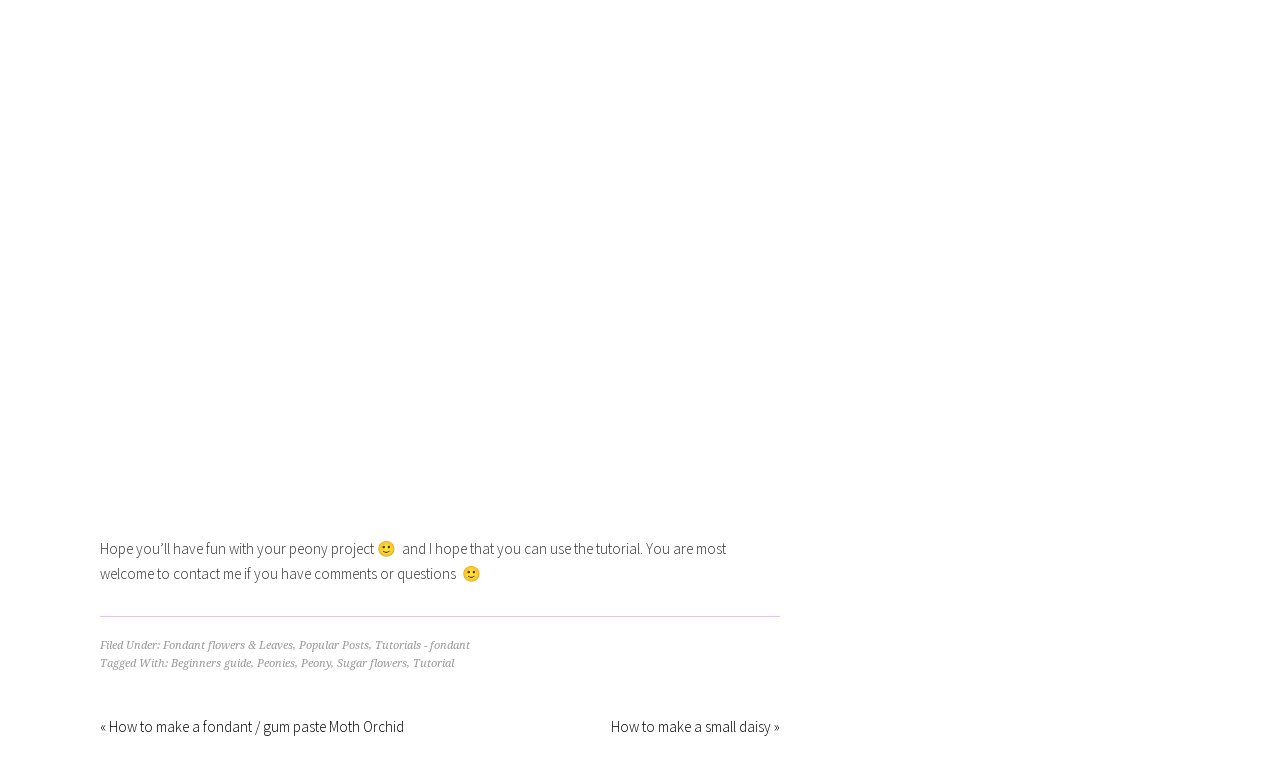Please identify the bounding box coordinates of the area I need to click to accomplish the following instruction: "Go to the 'Tutorials - fondant' page".

[0.293, 0.843, 0.367, 0.86]